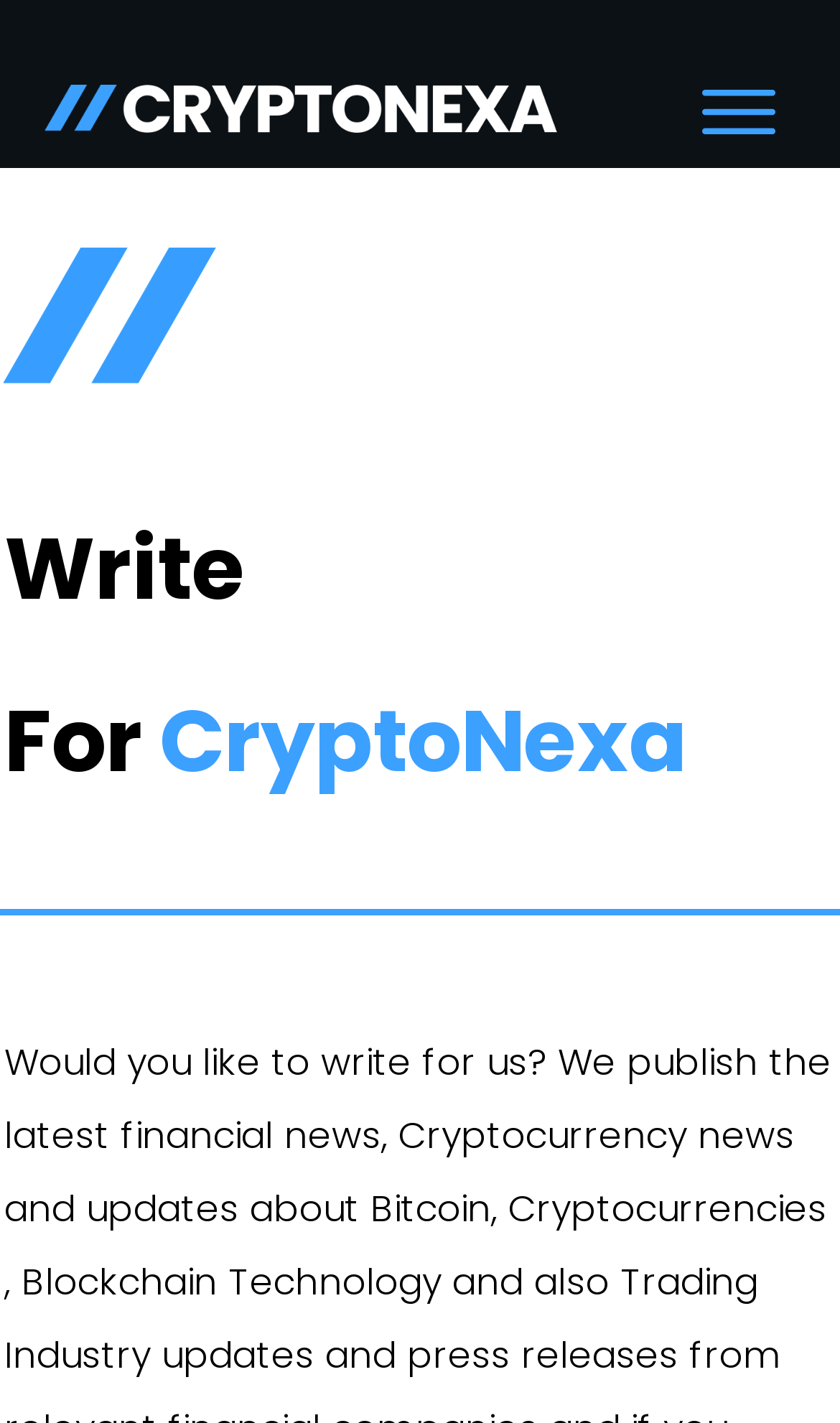Examine the image and give a thorough answer to the following question:
What is the logo of the website?

The logo of the website is identified by the image element with the OCR text 'cryptonexa logo' located at the top-left corner of the webpage, with bounding box coordinates [0.051, 0.058, 0.682, 0.096].